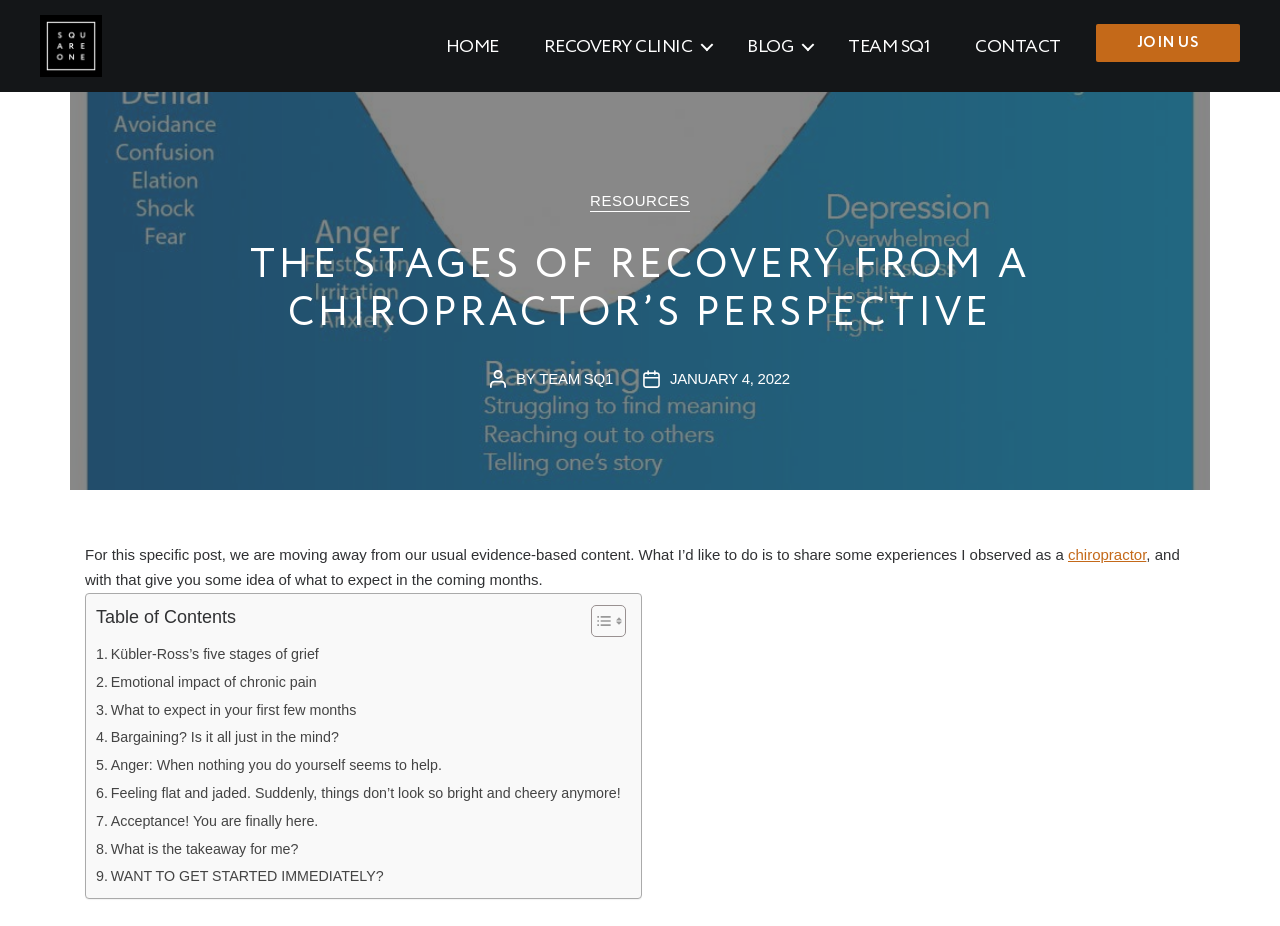What is the profession of the person sharing their experience?
Offer a detailed and exhaustive answer to the question.

The profession of the person sharing their experience can be found by reading the text in the main content area. The sentence 'What I’d like to do is to share some experiences I observed as a chiropractor...' indicates that the person sharing their experience is a chiropractor.